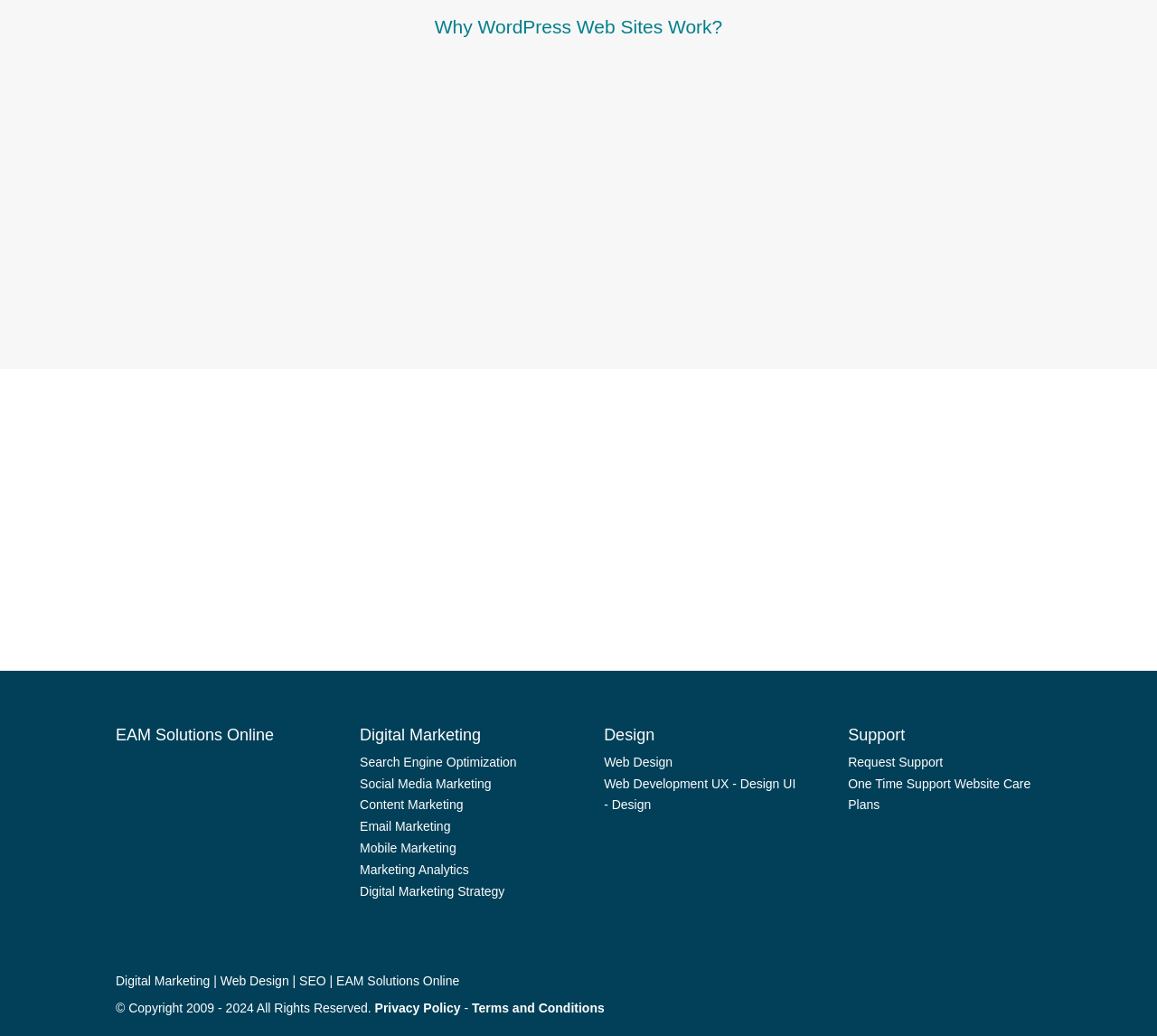Given the description "search optimization", determine the bounding box of the corresponding UI element.

[0.125, 0.197, 0.233, 0.212]